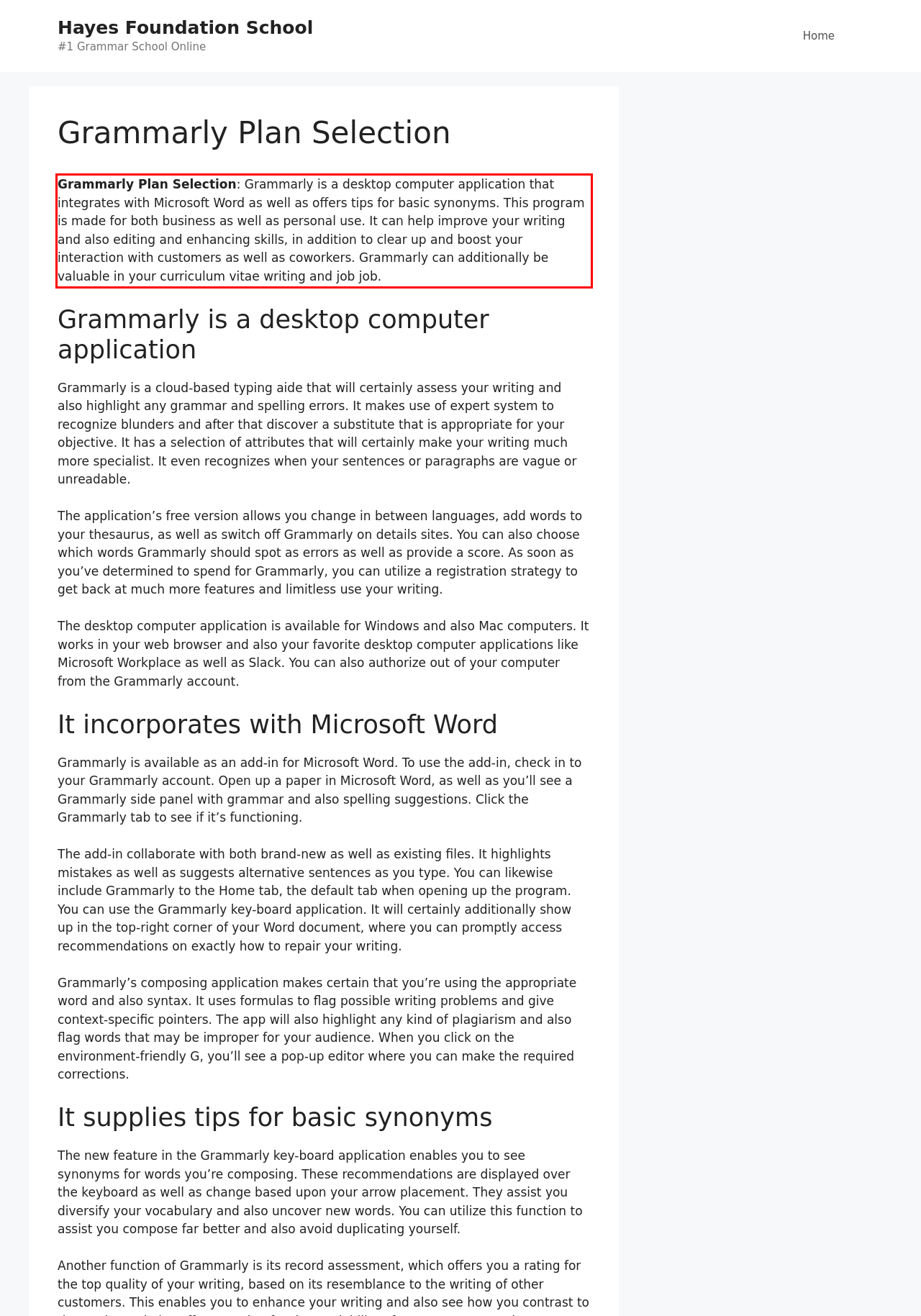Identify the text inside the red bounding box in the provided webpage screenshot and transcribe it.

Grammarly Plan Selection: Grammarly is a desktop computer application that integrates with Microsoft Word as well as offers tips for basic synonyms. This program is made for both business as well as personal use. It can help improve your writing and also editing and enhancing skills, in addition to clear up and boost your interaction with customers as well as coworkers. Grammarly can additionally be valuable in your curriculum vitae writing and job job.